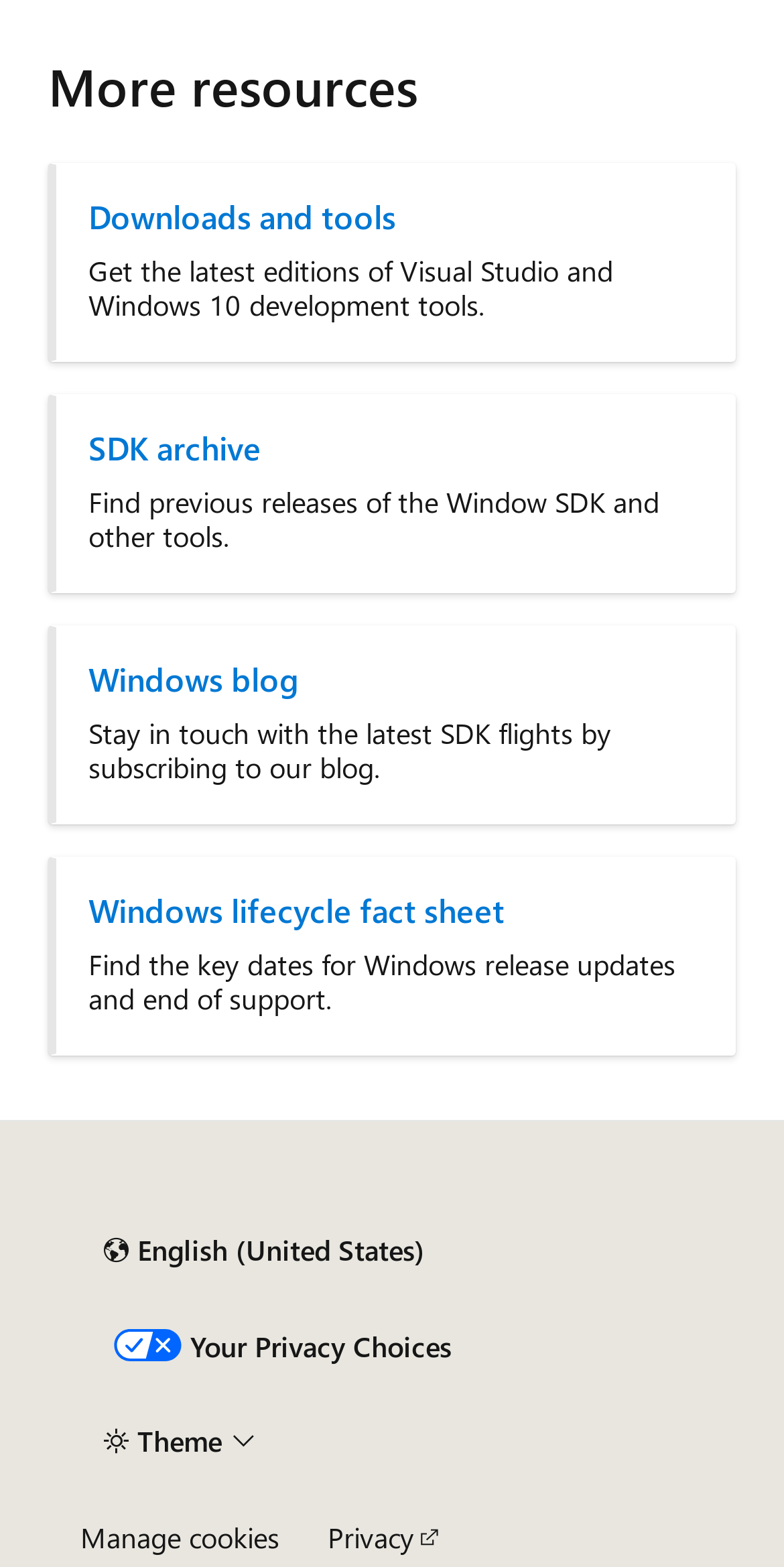Determine the bounding box coordinates of the clickable region to carry out the instruction: "Click on Downloads and tools".

[0.113, 0.126, 0.895, 0.151]